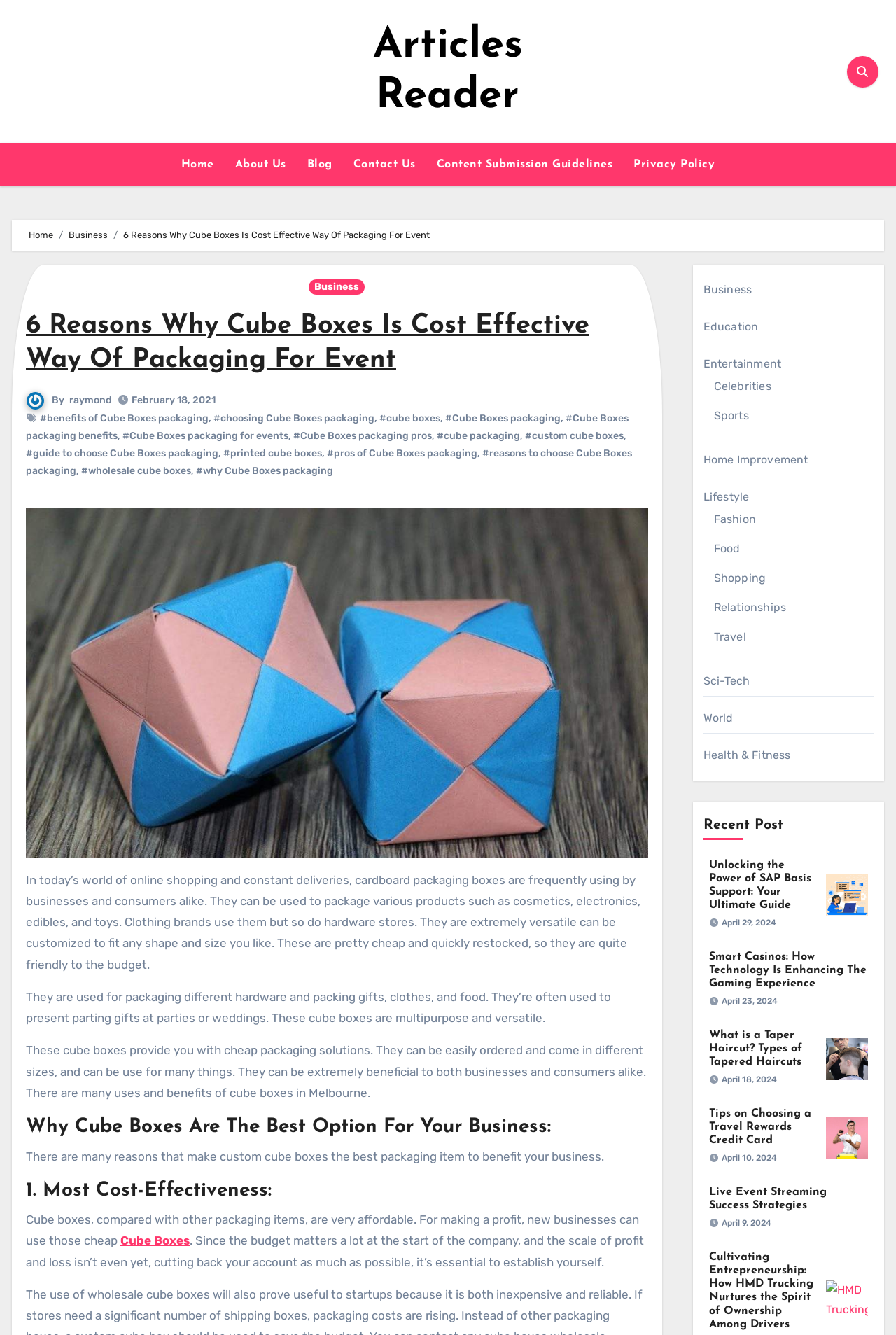What is the purpose of cube boxes?
Based on the image, answer the question with as much detail as possible.

According to the webpage content, cube boxes are used for packaging various products such as cosmetics, electronics, edibles, and toys, and are also used for presenting gifts at parties or weddings.